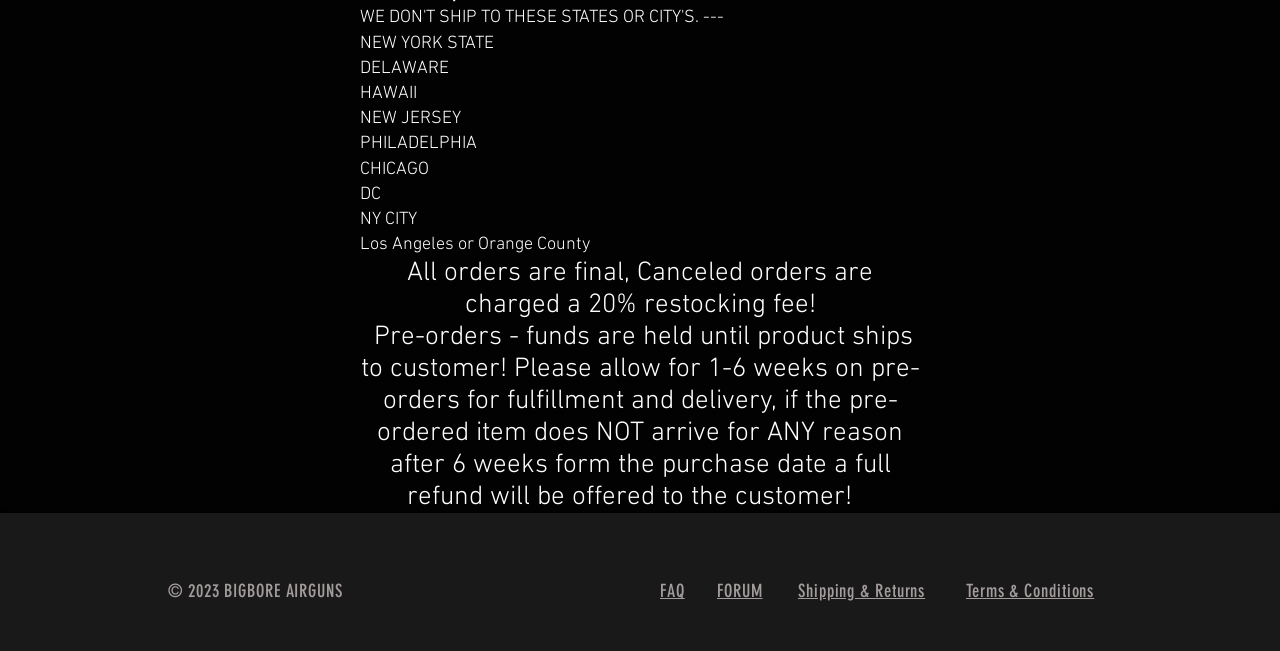Locate the UI element described by Terms & Conditions in the provided webpage screenshot. Return the bounding box coordinates in the format (top-left x, top-left y, bottom-right x, bottom-right y), ensuring all values are between 0 and 1.

[0.755, 0.894, 0.855, 0.927]